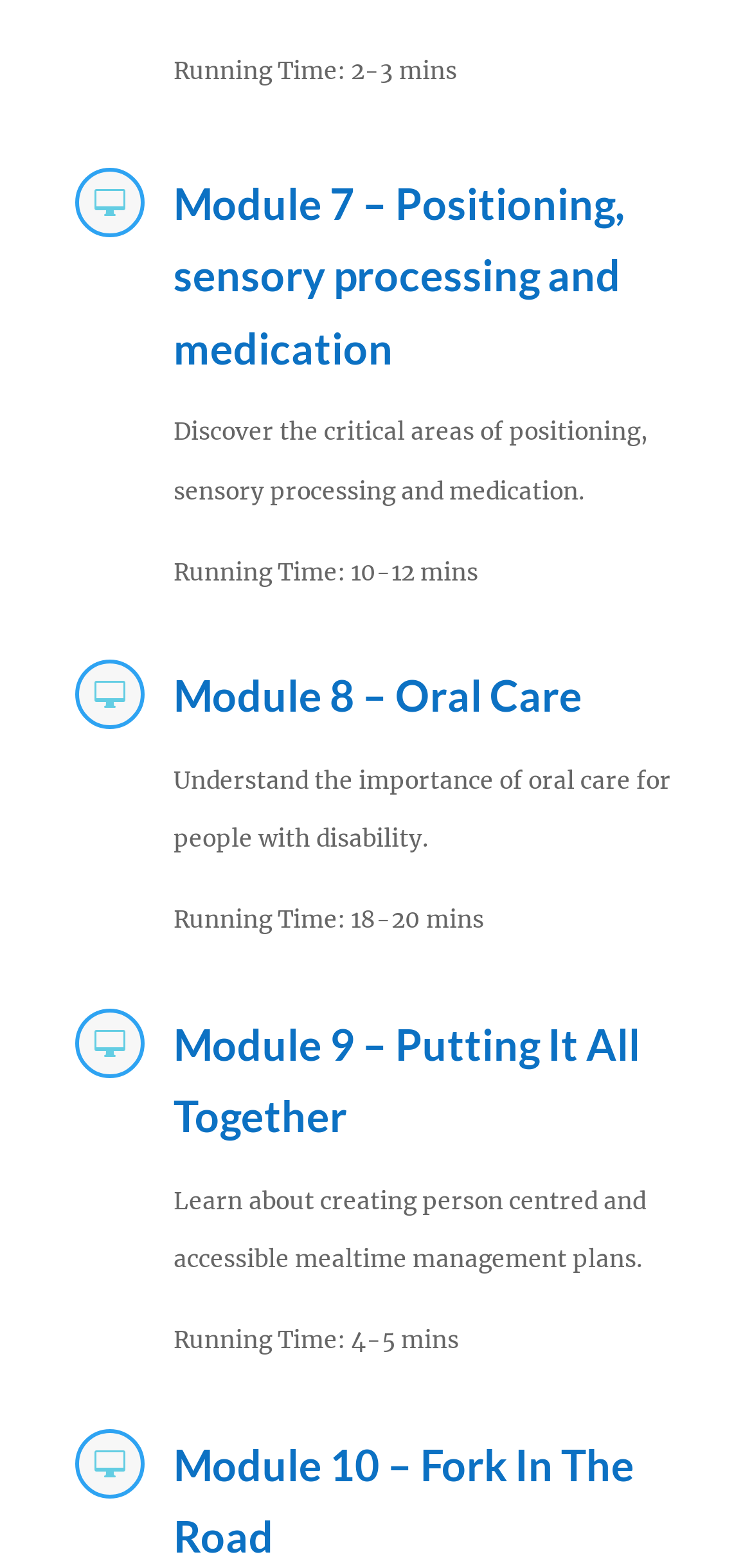Please identify the bounding box coordinates of the area that needs to be clicked to follow this instruction: "Click on Module 7 – Positioning, sensory processing and medication".

[0.231, 0.113, 0.831, 0.238]